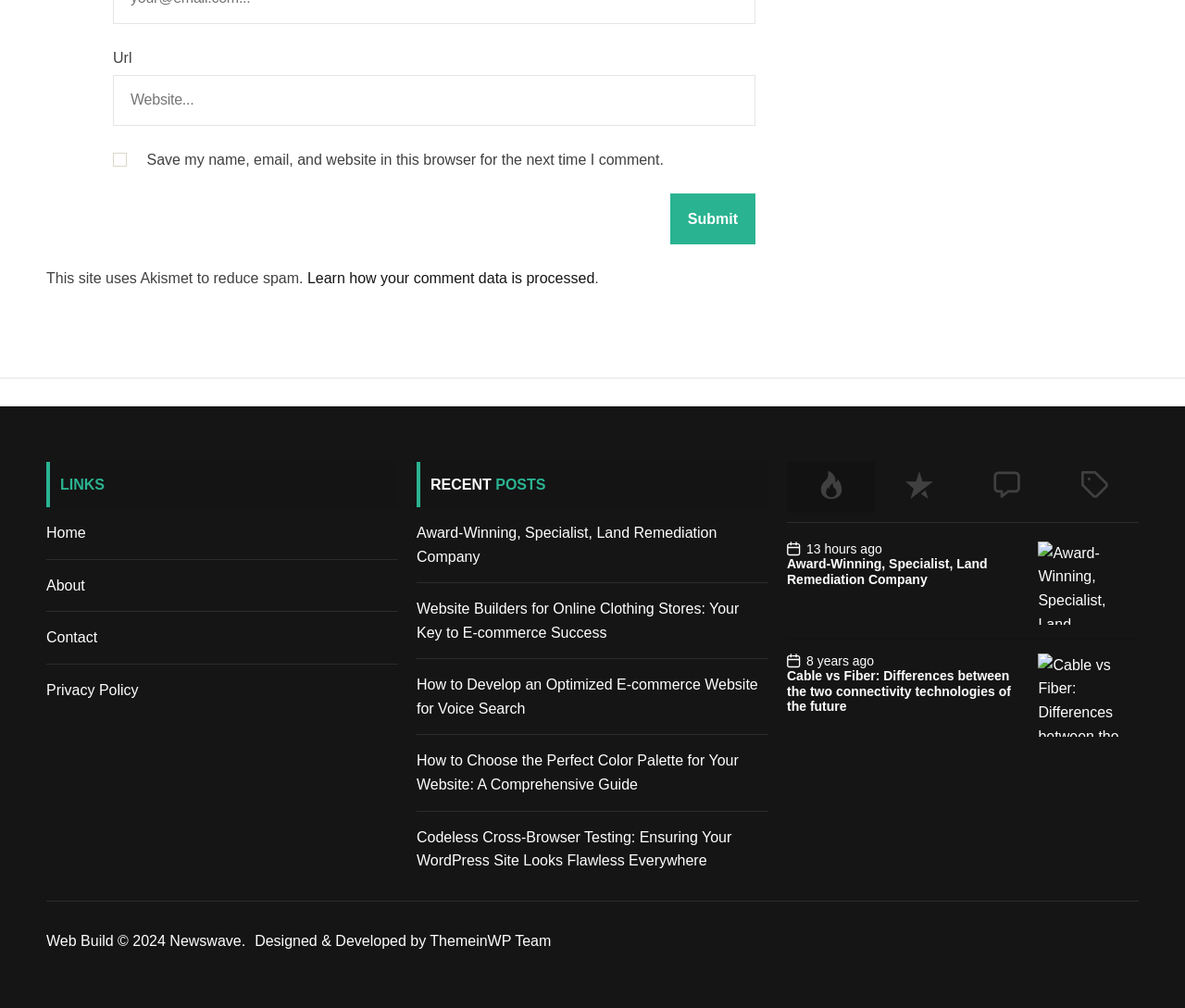How many tabs are available in the tablist?
Please utilize the information in the image to give a detailed response to the question.

The tablist contains four tabs: 'Popular', 'Recent', 'Comments', and 'Tagged'.